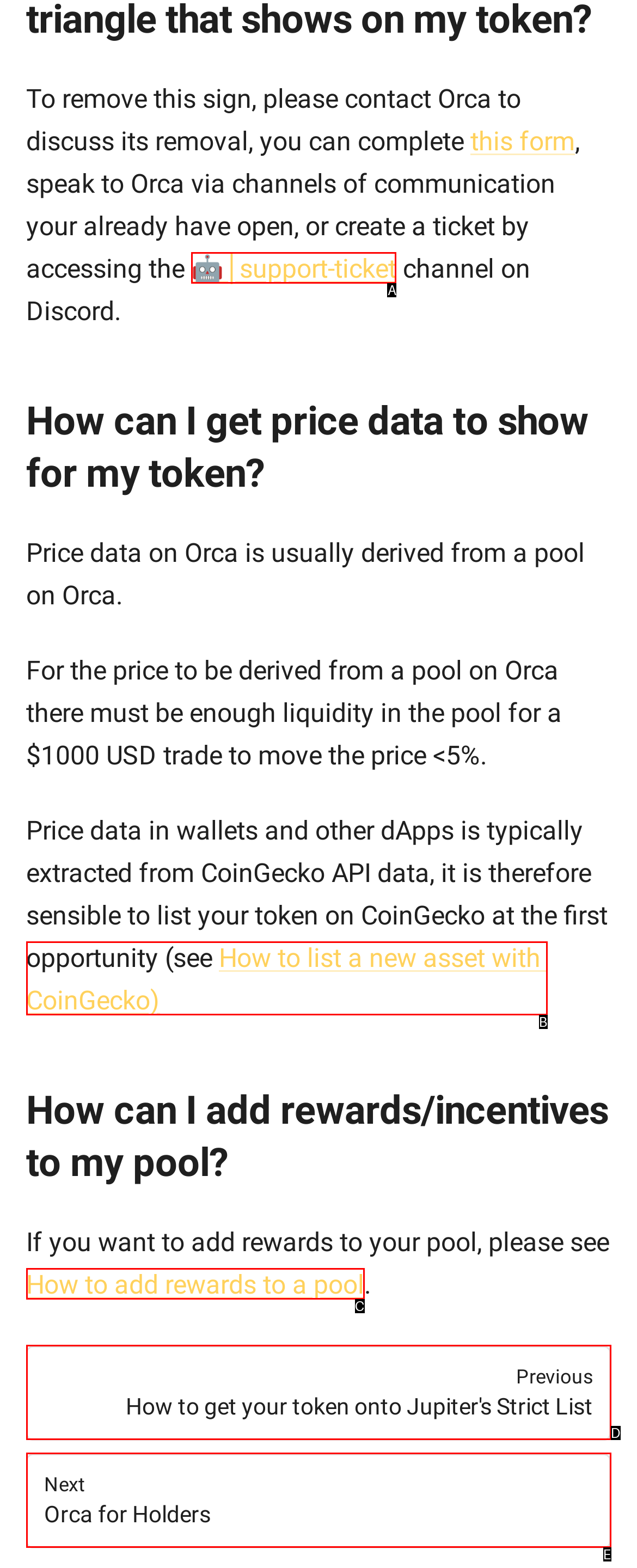Based on the provided element description: NextOrca for Holders, identify the best matching HTML element. Respond with the corresponding letter from the options shown.

E